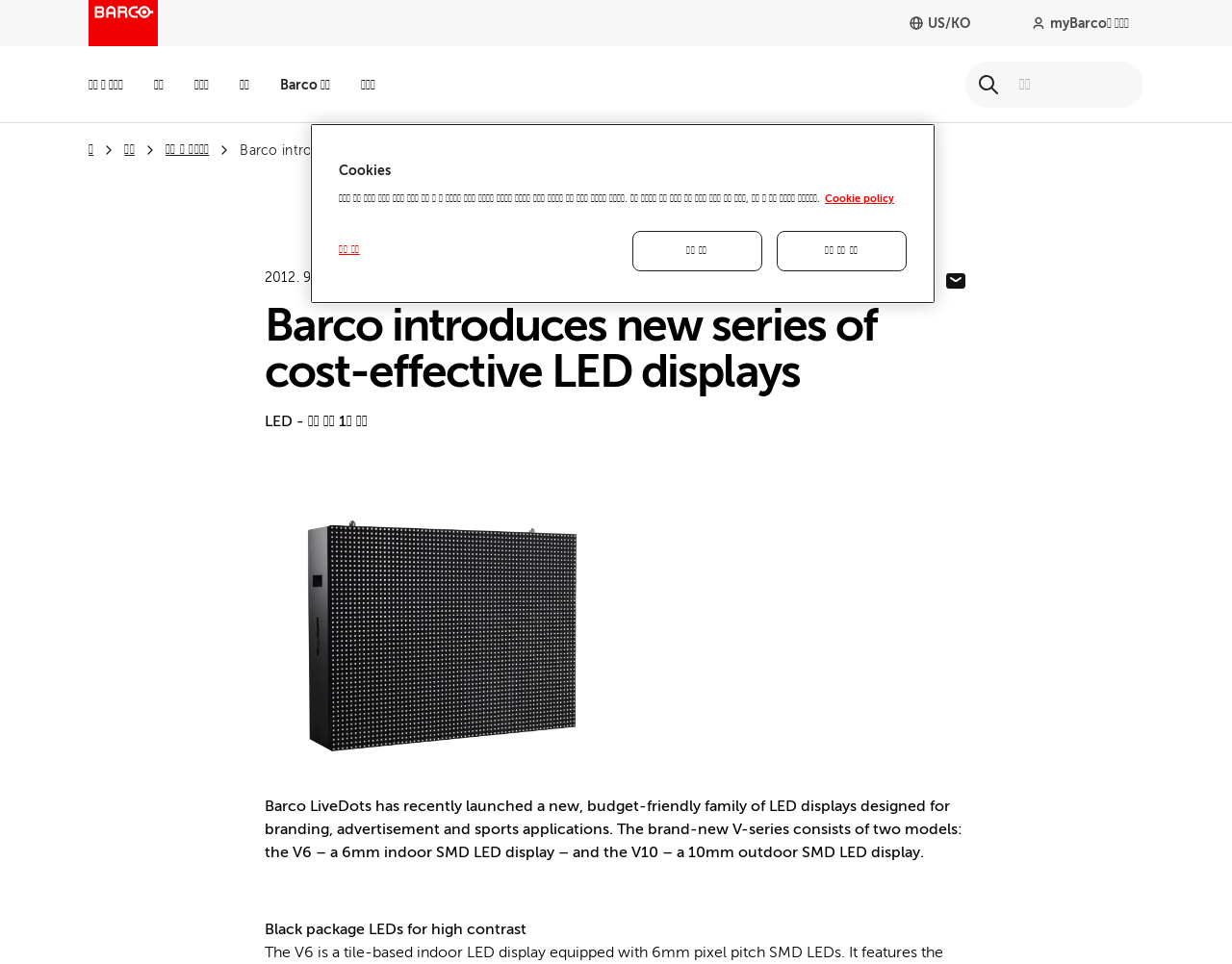What is the logo at the top left corner?
Answer the question with a single word or phrase derived from the image.

Barco logo